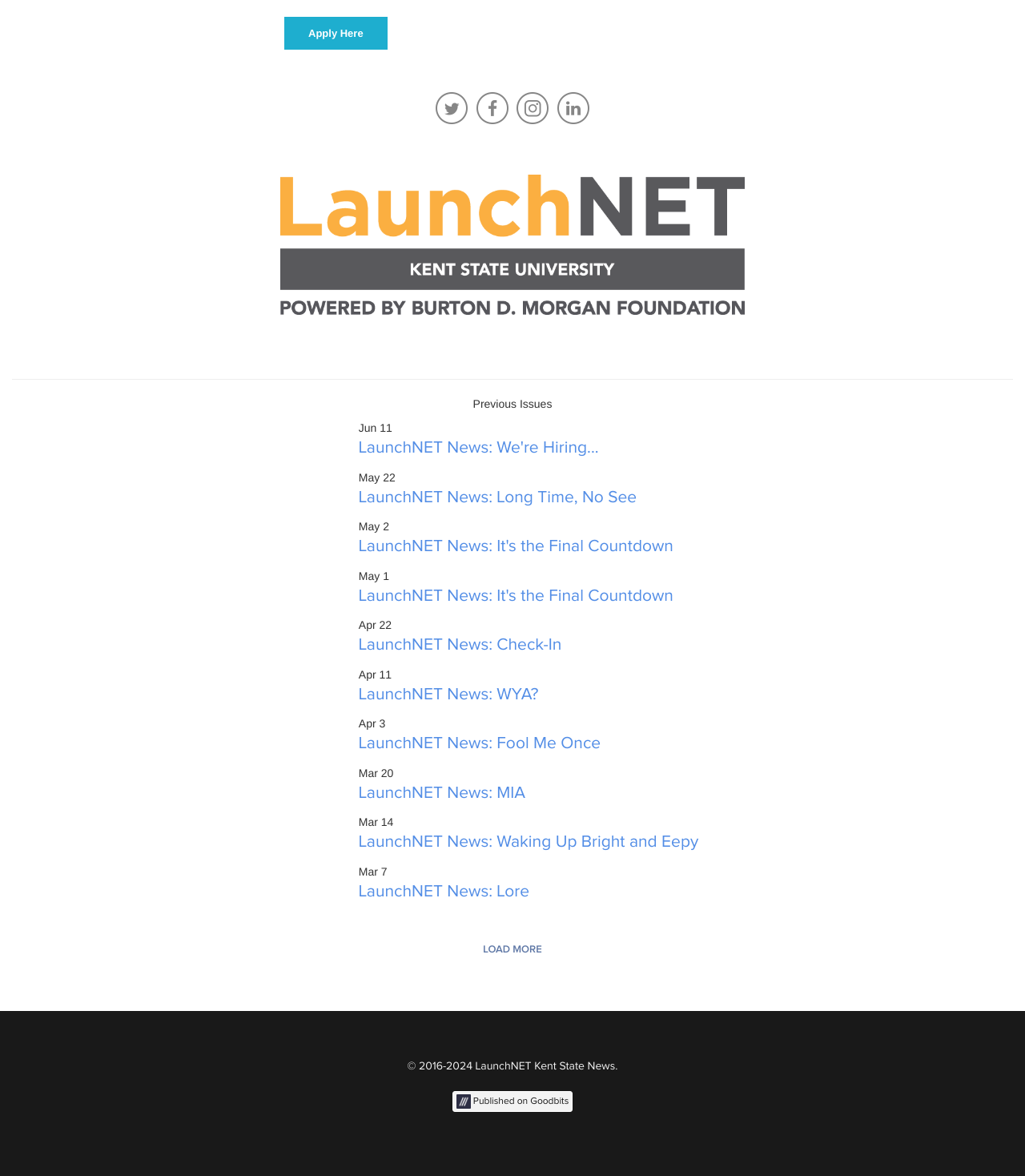Please give a short response to the question using one word or a phrase:
What is the name of the news section?

LaunchNET News